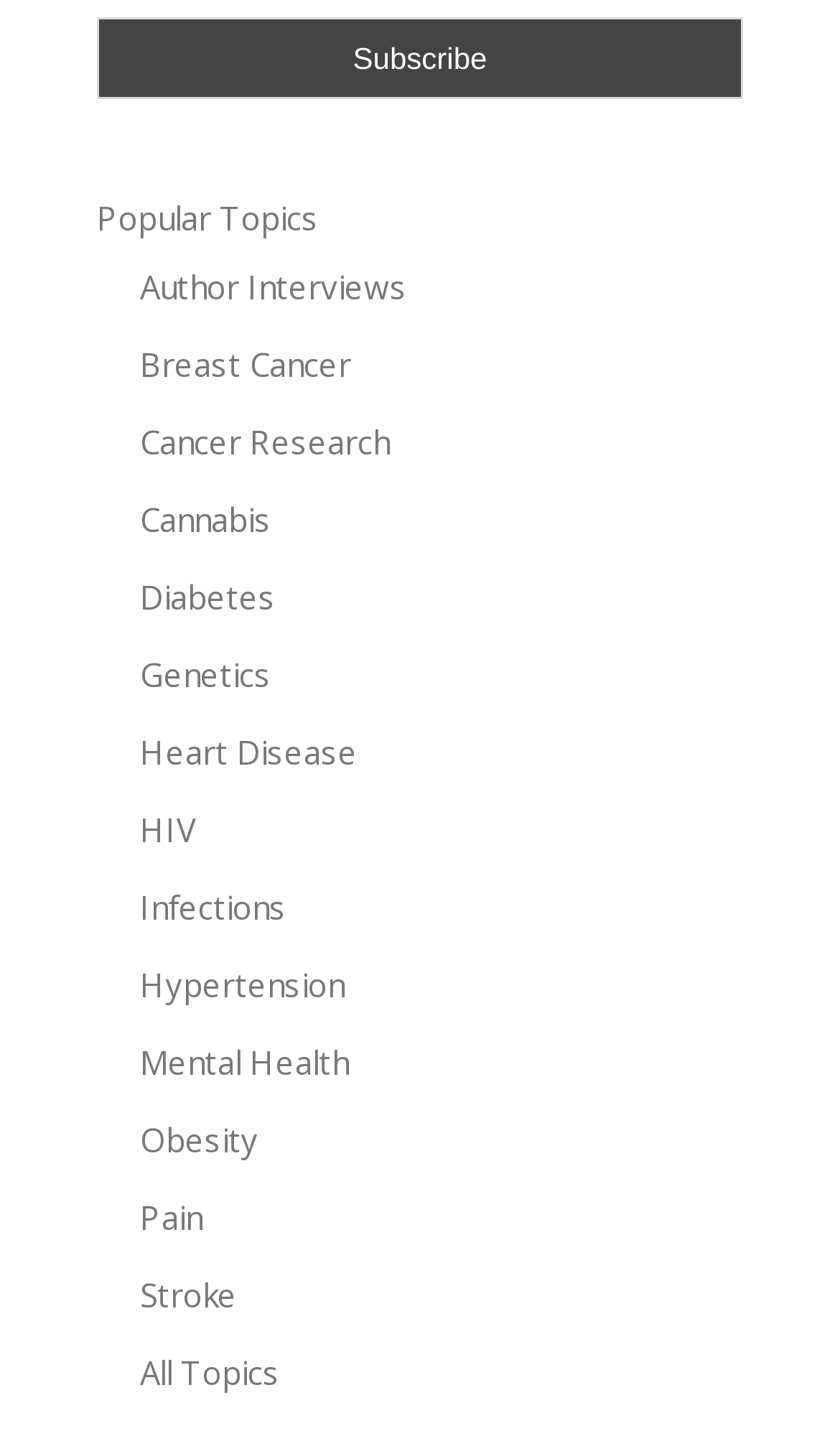What is the first topic listed?
Look at the screenshot and respond with a single word or phrase.

Popular Topics